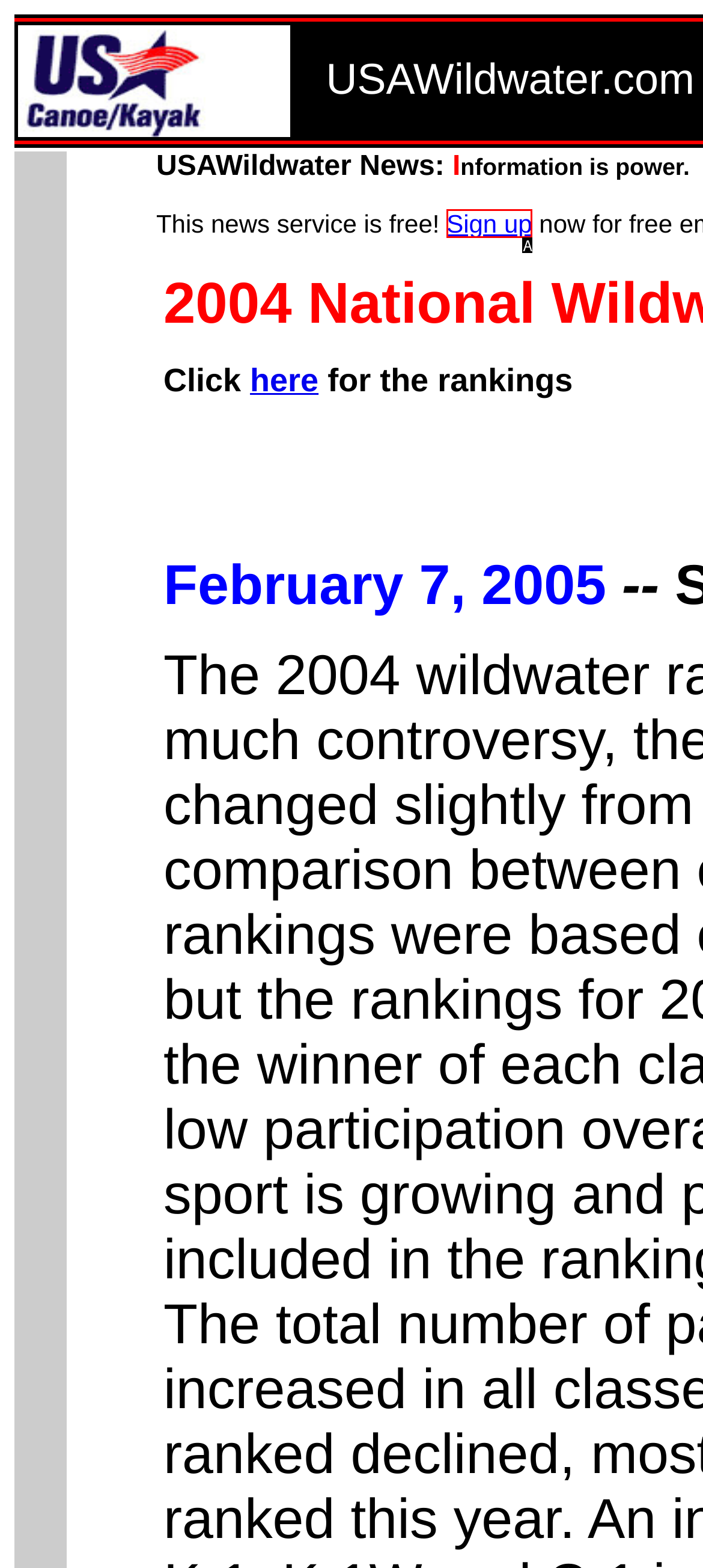Which HTML element matches the description: Sign up?
Reply with the letter of the correct choice.

A